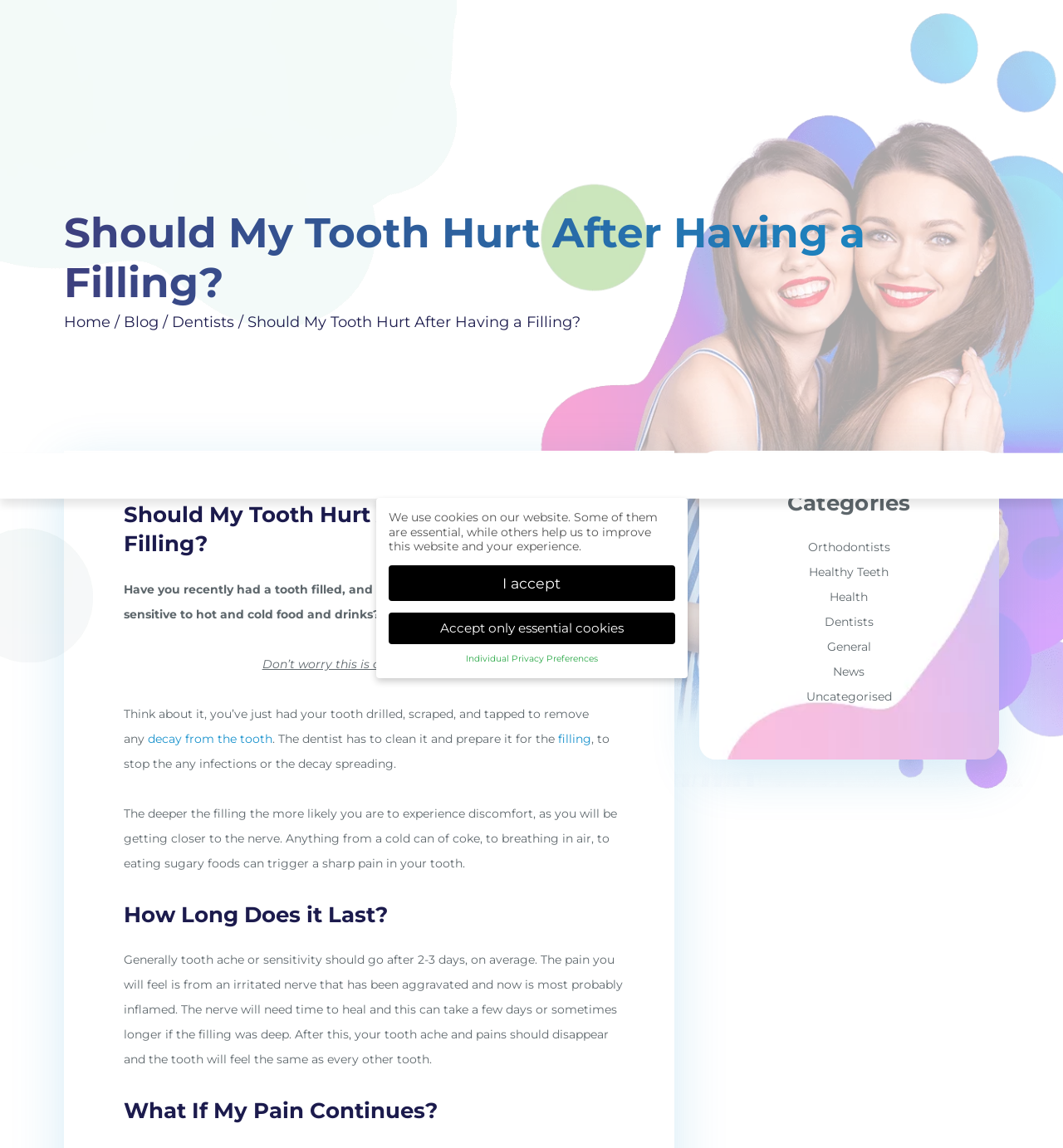Locate the bounding box coordinates of the area where you should click to accomplish the instruction: "Click the link to make an emergency appointment".

[0.133, 0.74, 0.27, 0.753]